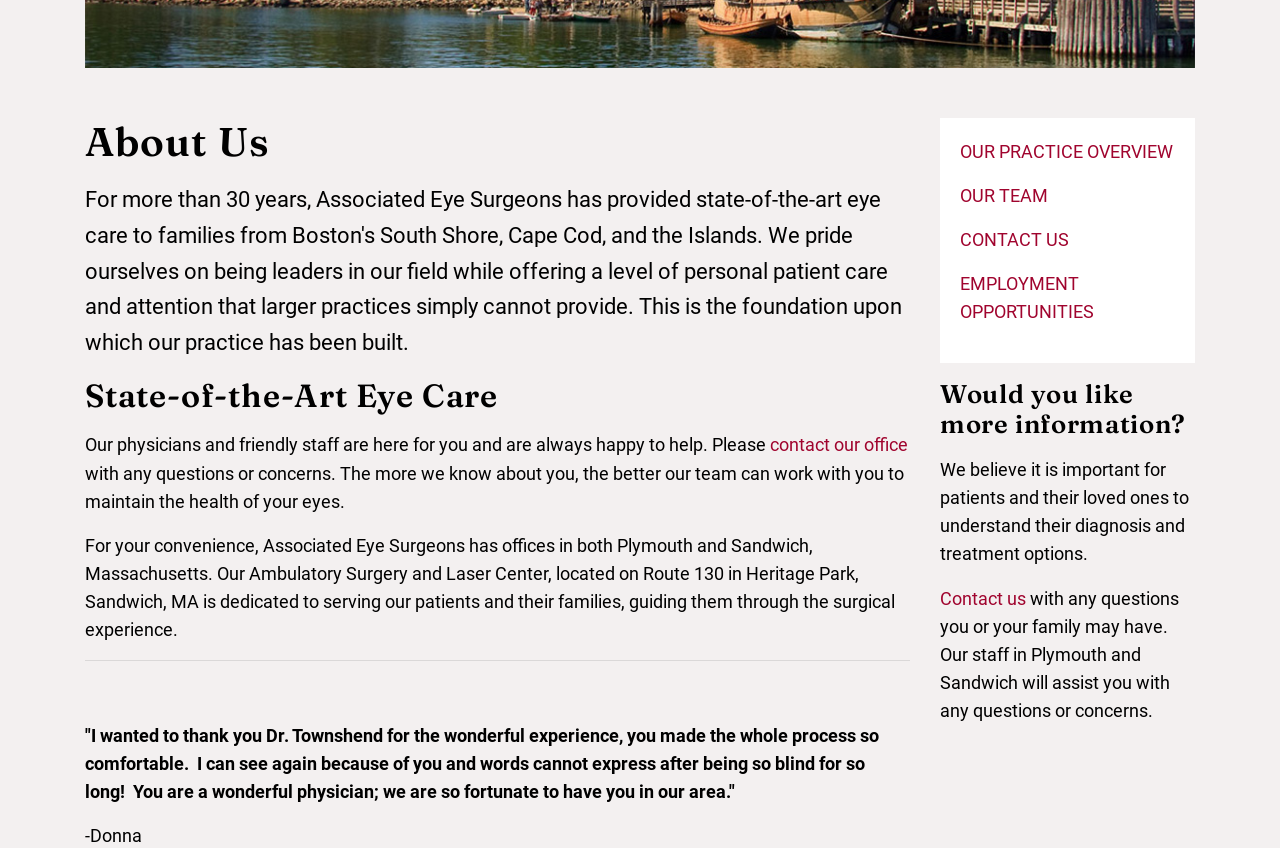Locate the bounding box coordinates of the UI element described by: "Search". Provide the coordinates as four float numbers between 0 and 1, formatted as [left, top, right, bottom].

None